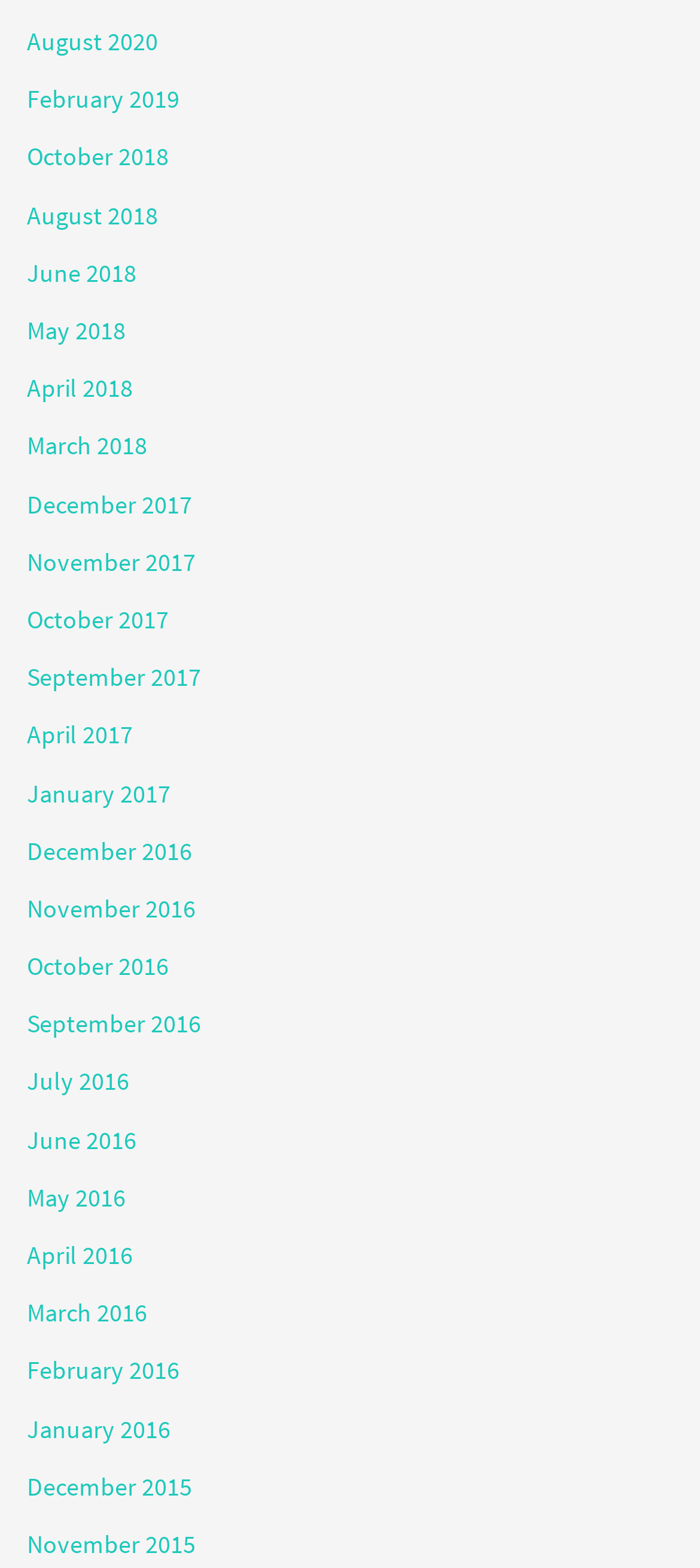Are there any months listed from the year 2019?
Answer the question using a single word or phrase, according to the image.

Yes